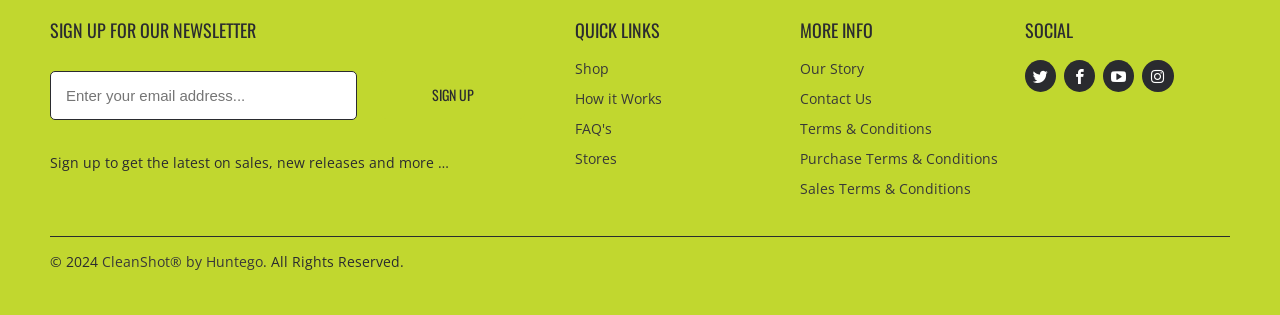Using the element description: "Purchase Terms & Conditions", determine the bounding box coordinates for the specified UI element. The coordinates should be four float numbers between 0 and 1, [left, top, right, bottom].

[0.625, 0.474, 0.78, 0.535]